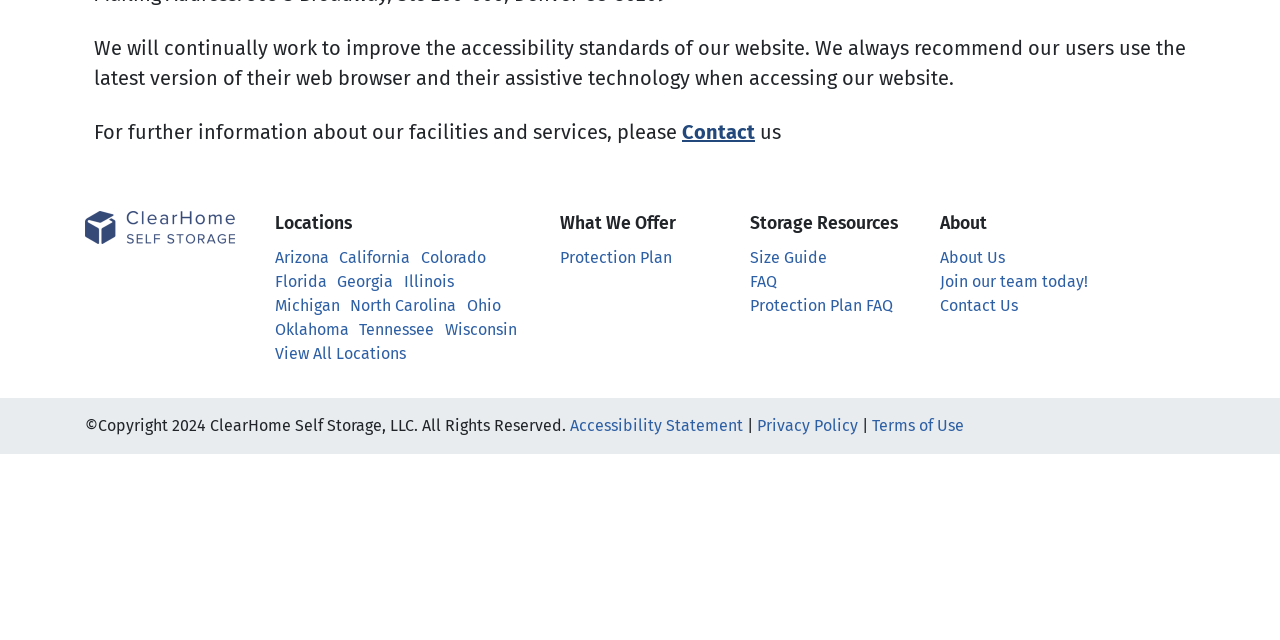Find the bounding box of the element with the following description: "Protection Plan FAQ". The coordinates must be four float numbers between 0 and 1, formatted as [left, top, right, bottom].

[0.586, 0.462, 0.698, 0.492]